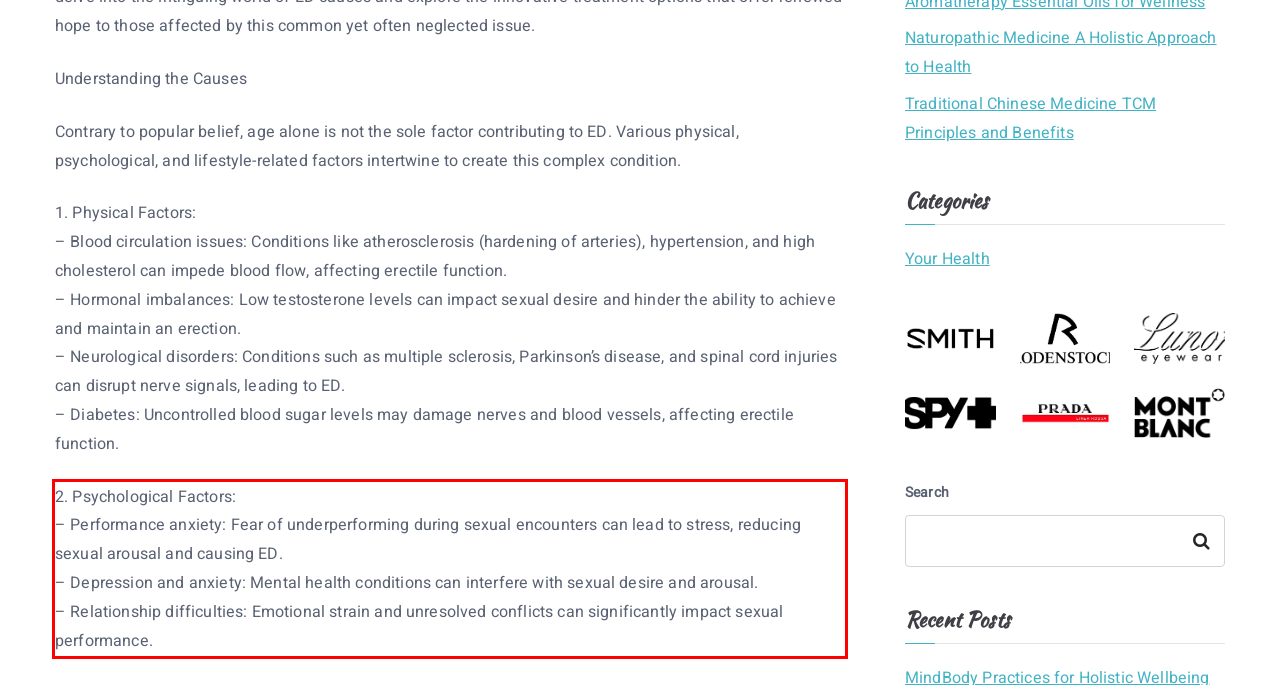Review the webpage screenshot provided, and perform OCR to extract the text from the red bounding box.

2. Psychological Factors: – Performance anxiety: Fear of underperforming during sexual encounters can lead to stress, reducing sexual arousal and causing ED. – Depression and anxiety: Mental health conditions can interfere with sexual desire and arousal. – Relationship difficulties: Emotional strain and unresolved conflicts can significantly impact sexual performance.